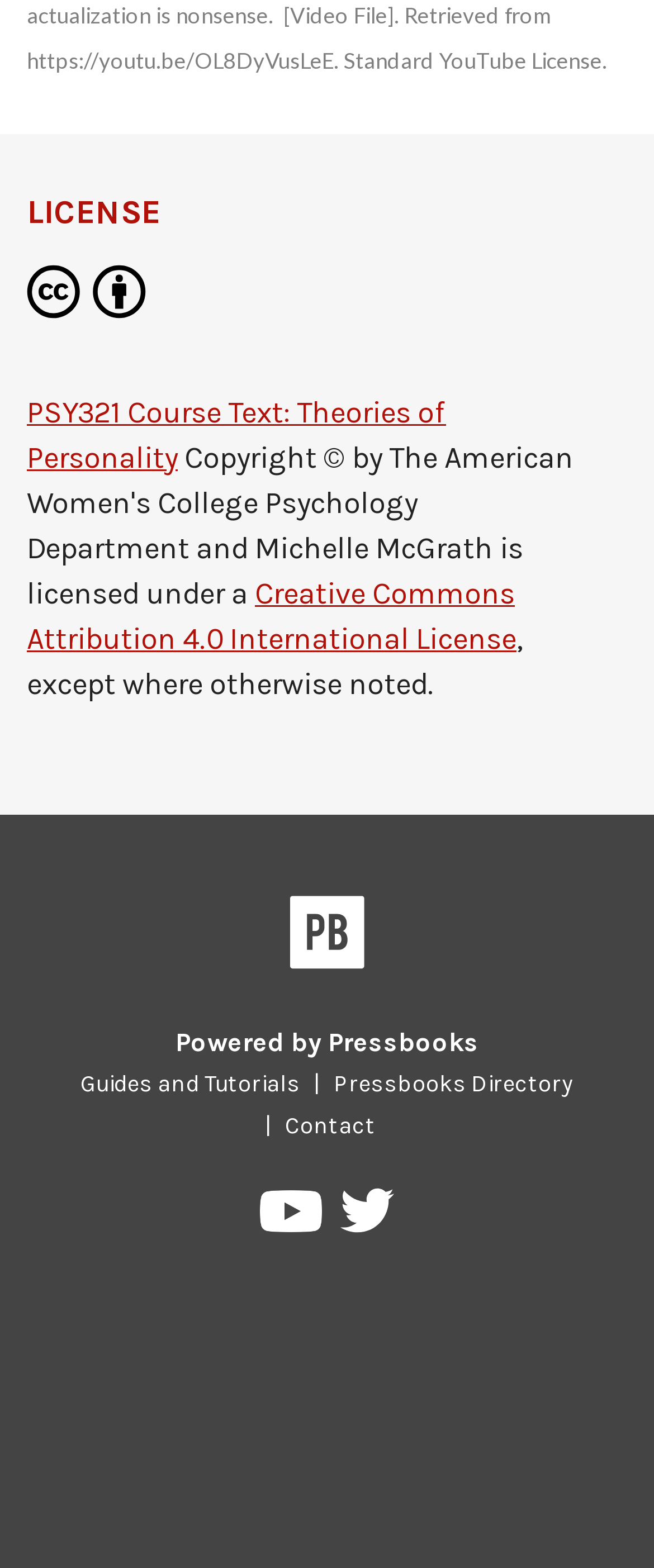Determine the bounding box coordinates of the UI element described by: "Pressbooks on YouTube".

[0.398, 0.759, 0.499, 0.796]